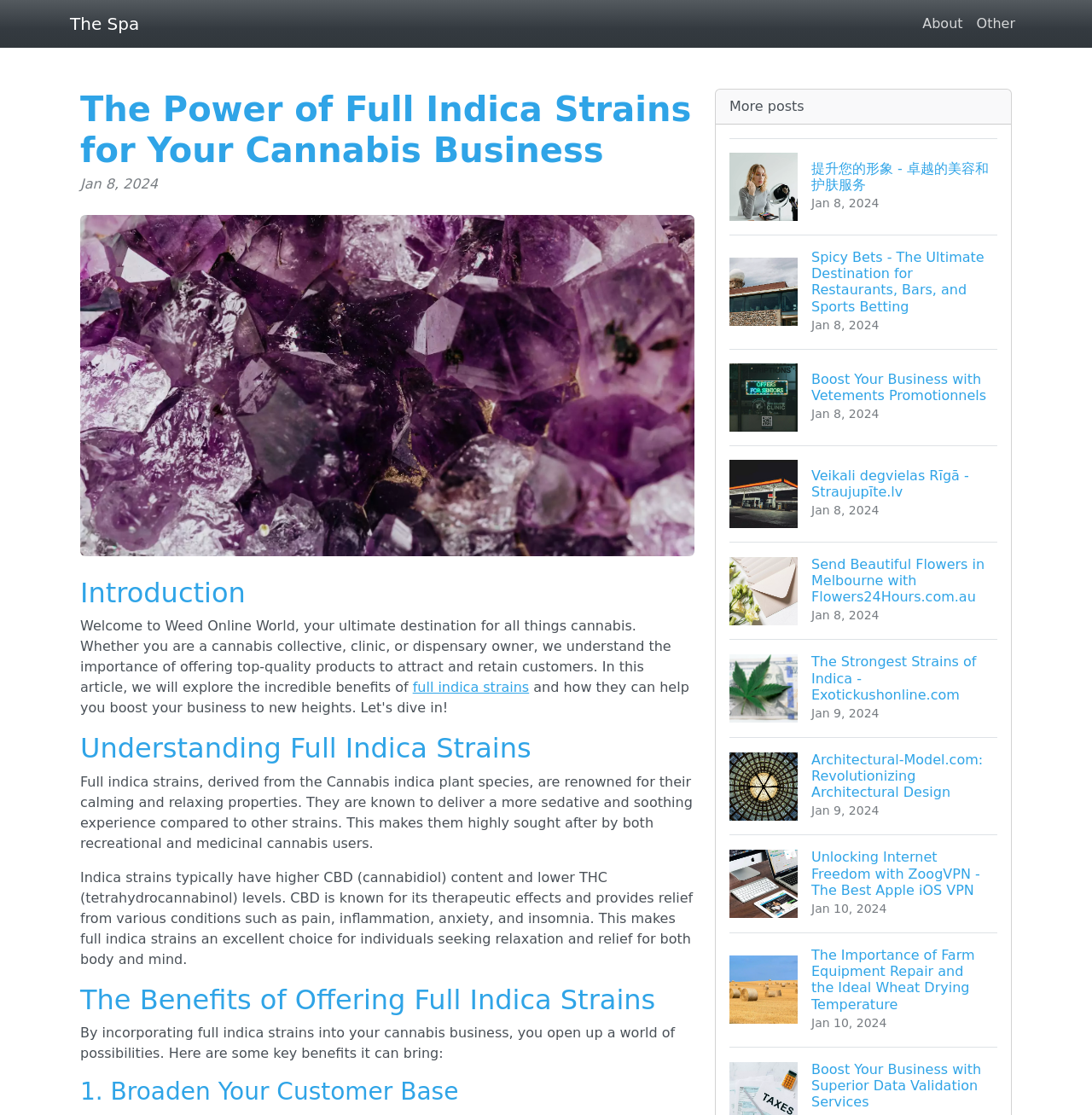Please locate the clickable area by providing the bounding box coordinates to follow this instruction: "Click on 'The Spa'".

[0.064, 0.006, 0.128, 0.037]